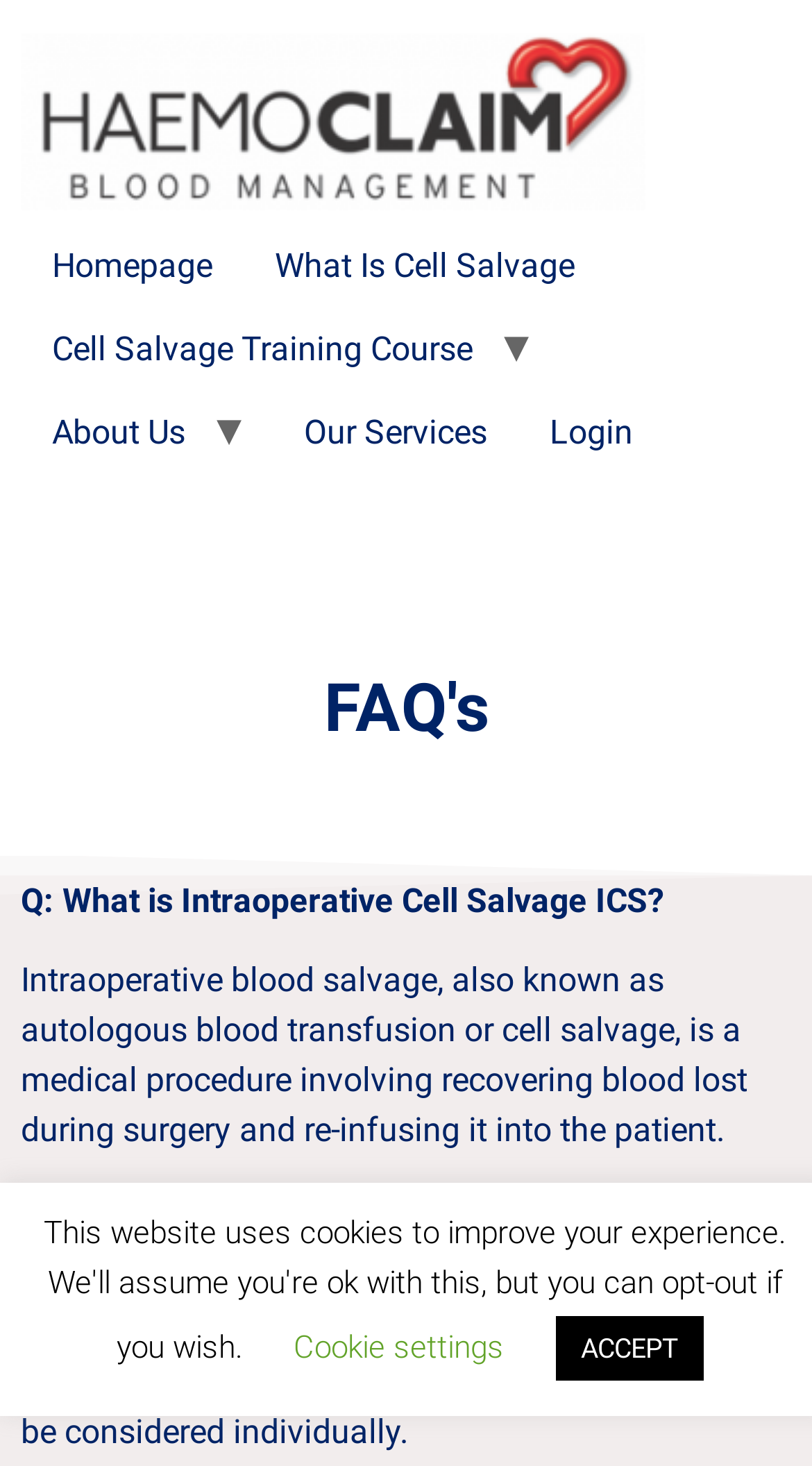How many FAQs are displayed on the webpage?
Please answer the question with as much detail as possible using the screenshot.

On the webpage, I found two FAQs, namely 'Q: What is Intraoperative Cell Salvage ICS?' and 'Q: Who can have ICS?' Therefore, the answer is 2.